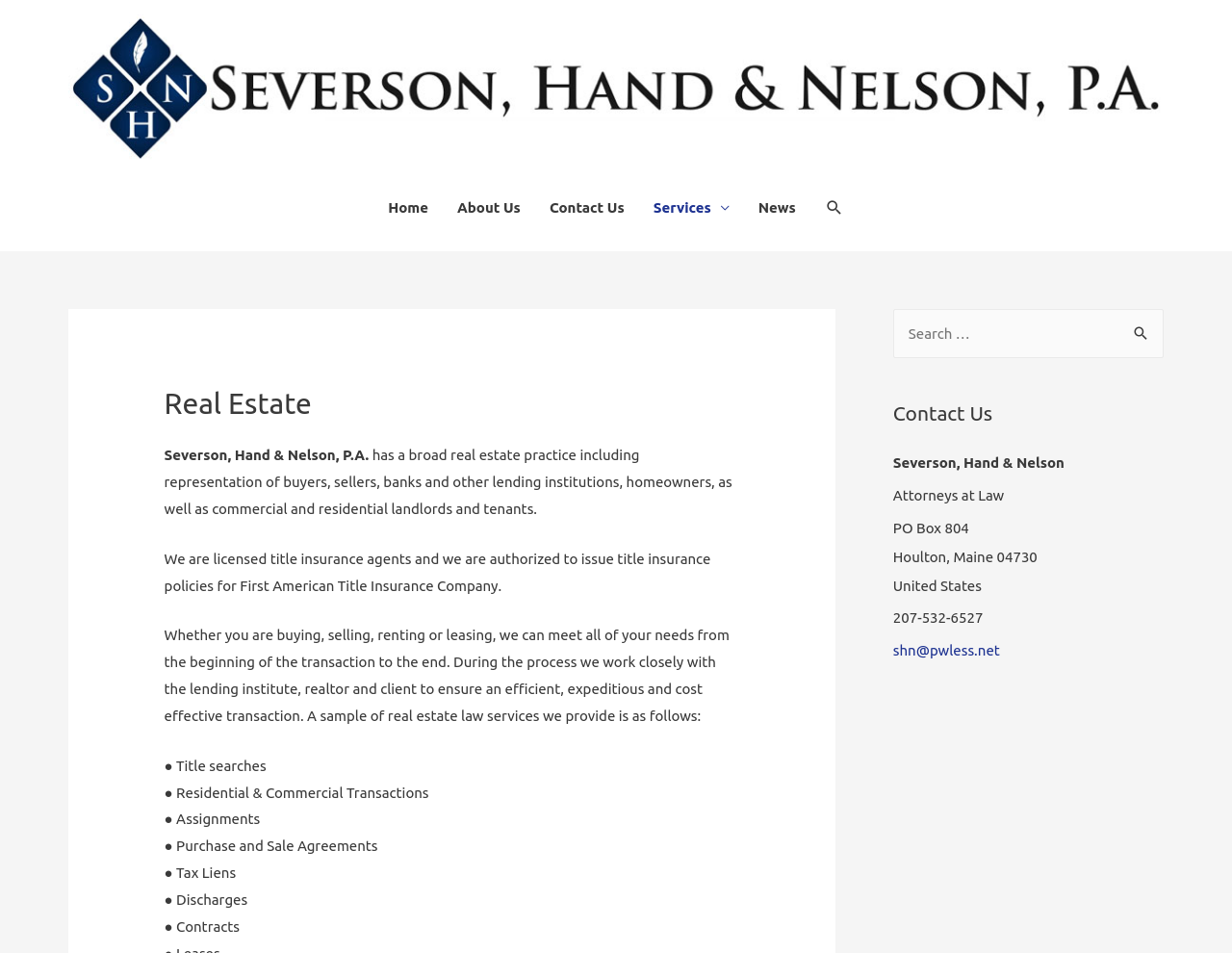Refer to the element description shn@pwless.net and identify the corresponding bounding box in the screenshot. Format the coordinates as (top-left x, top-left y, bottom-right x, bottom-right y) with values in the range of 0 to 1.

[0.725, 0.674, 0.812, 0.691]